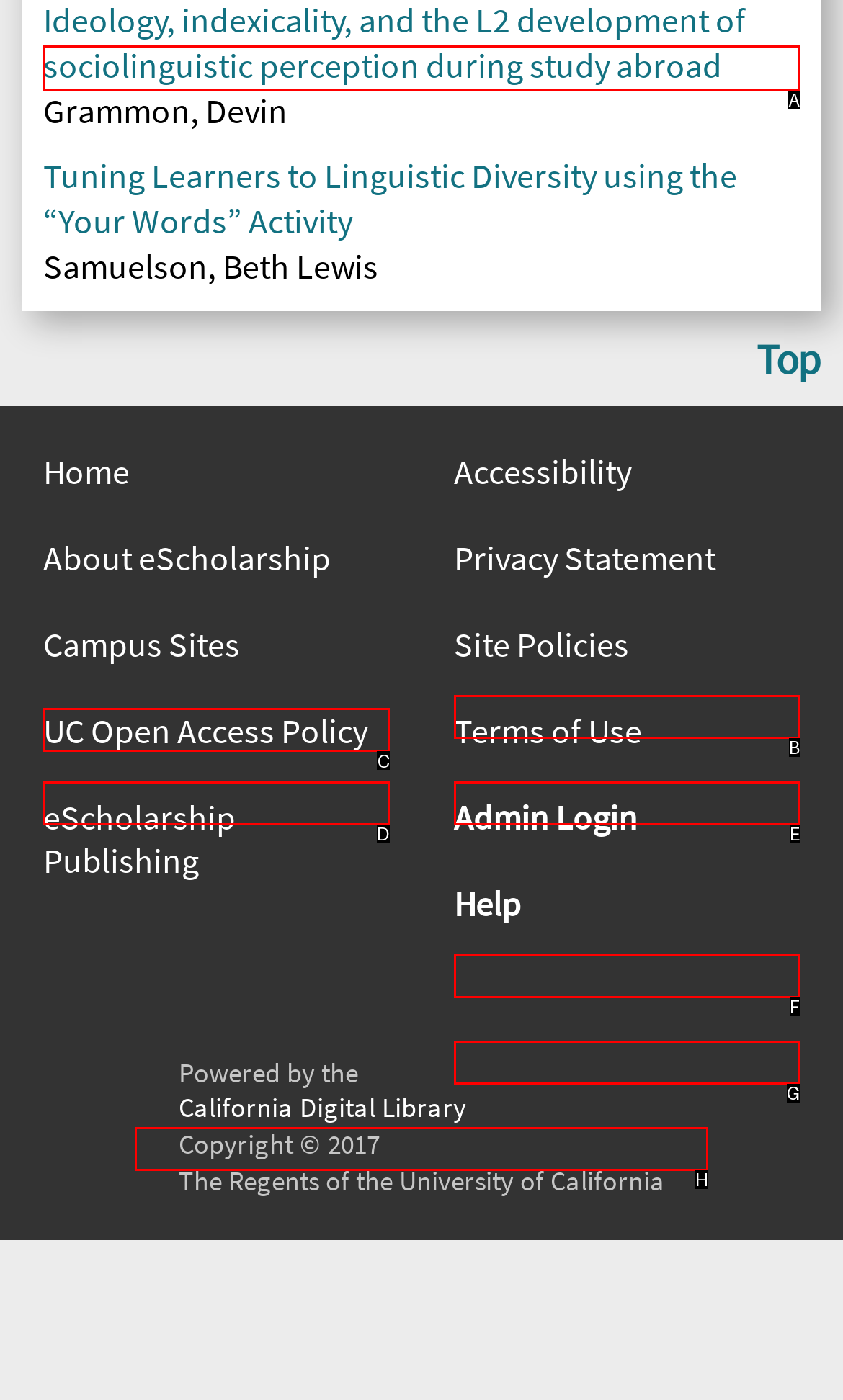Select the letter of the UI element you need to click to complete this task: Access the UC Open Access Policy.

C